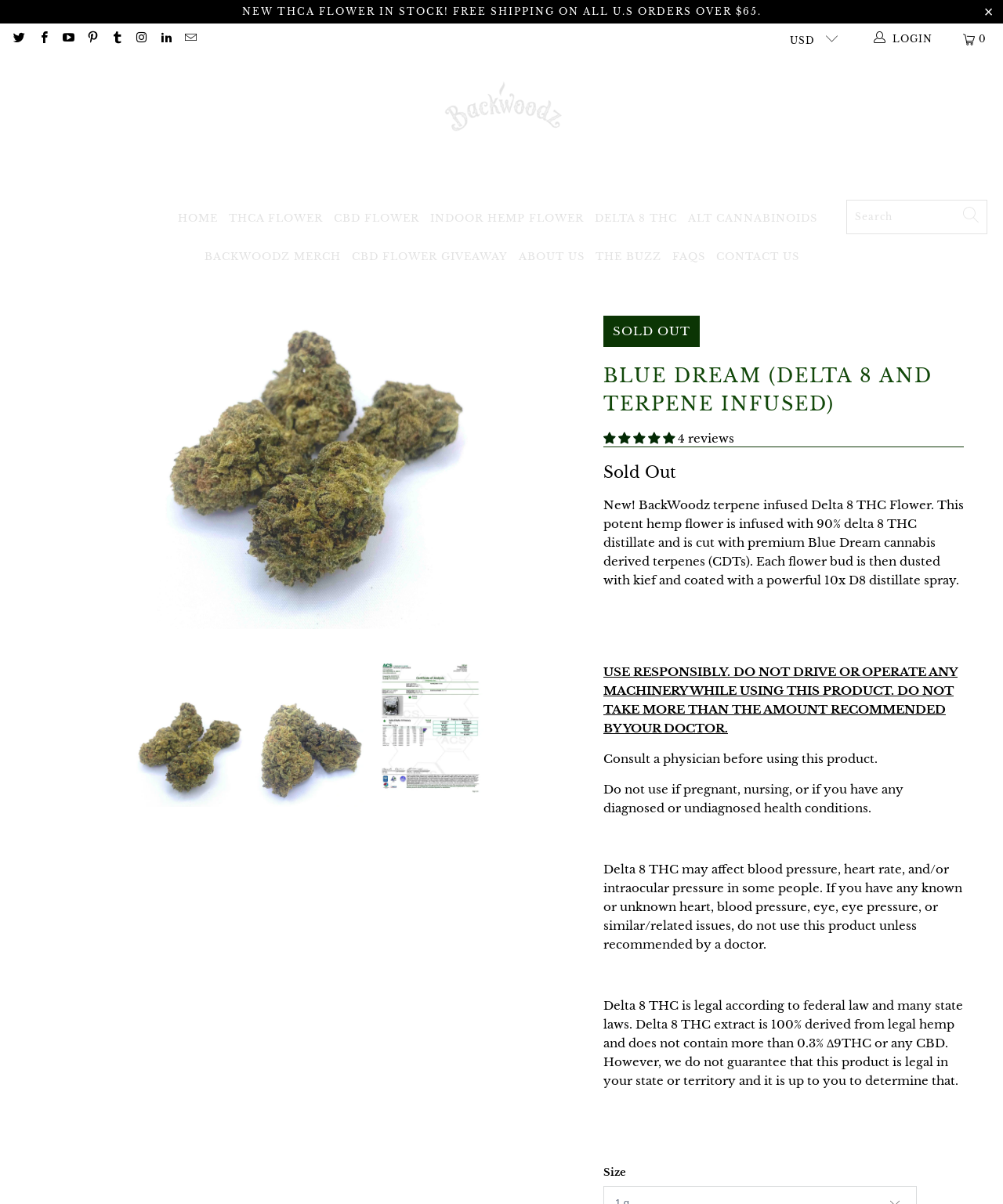Provide an in-depth caption for the webpage.

This webpage is about a product called "BackWoodz terpene infused Delta 8 THC Flower" from BW LLC. At the top, there is a notification area with a "NEW" label, a link to "THCA FLOWER", and a message indicating that the product is in stock with free shipping on all U.S. orders over $65. Below this area, there are several social media links and a currency selection button.

On the left side, there is a navigation menu with links to different sections of the website, including "HOME", "THCA FLOWER", "CBD FLOWER", "INDOOR HEMP FLOWER", "DELTA 8 THC", "ALT CANNABINOIDS", "BACKWOODZ MERCH", and more. There is also a search box at the bottom of this menu.

The main content area is divided into sections. The first section displays a product image with a "Previous" and "Next" button below it. There is also a "SOLD OUT" label above the image. The product name, "BLUE DREAM (DELTA 8 AND TERPENE INFUSED)", is displayed as a heading above a 5-star rating and a "4 reviews" label.

Below this section, there is a product description that explains the features and ingredients of the product. There are also several warnings and disclaimers, including a warning to use the product responsibly and consult a physician before using it.

At the bottom of the page, there is a section with a "Size" label, but the options are not specified. Overall, the webpage is focused on presenting the product and its features, with a clear call to action to purchase it.